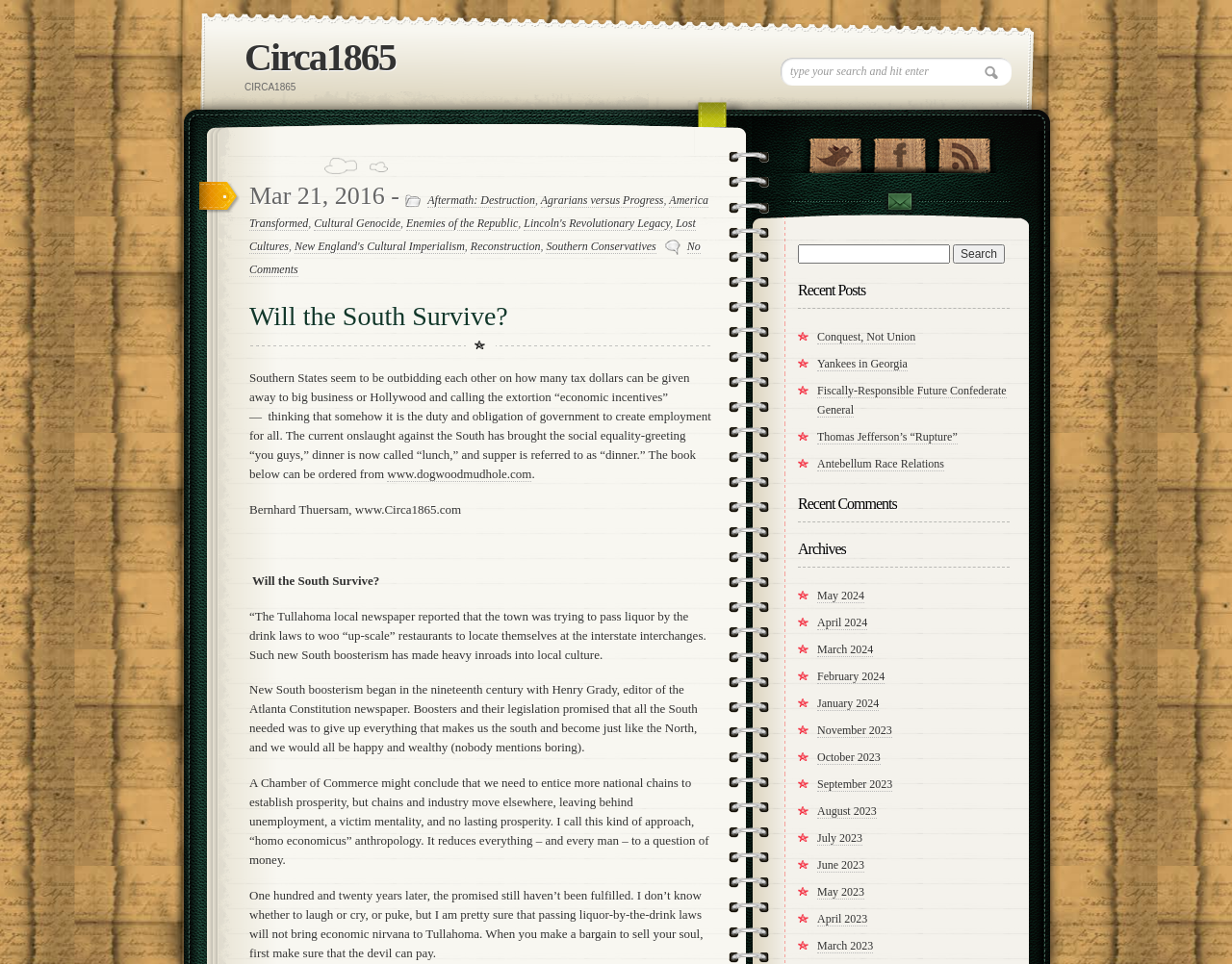What is the name of the author? Analyze the screenshot and reply with just one word or a short phrase.

Bernhard Thuersam